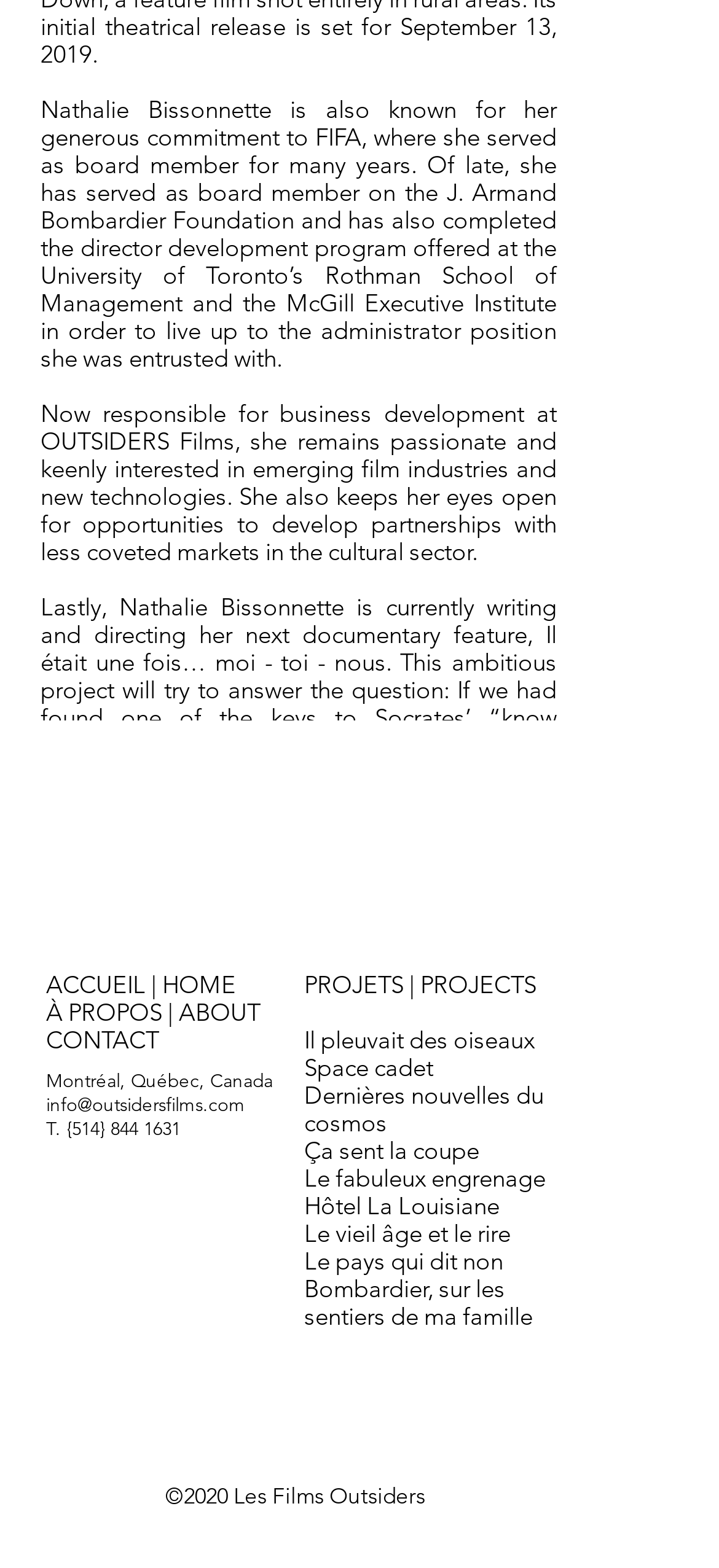Identify the bounding box coordinates for the element you need to click to achieve the following task: "Read about the documentary feature Il était une fois… moi - toi - nous". The coordinates must be four float values ranging from 0 to 1, formatted as [left, top, right, bottom].

[0.056, 0.378, 0.774, 0.502]